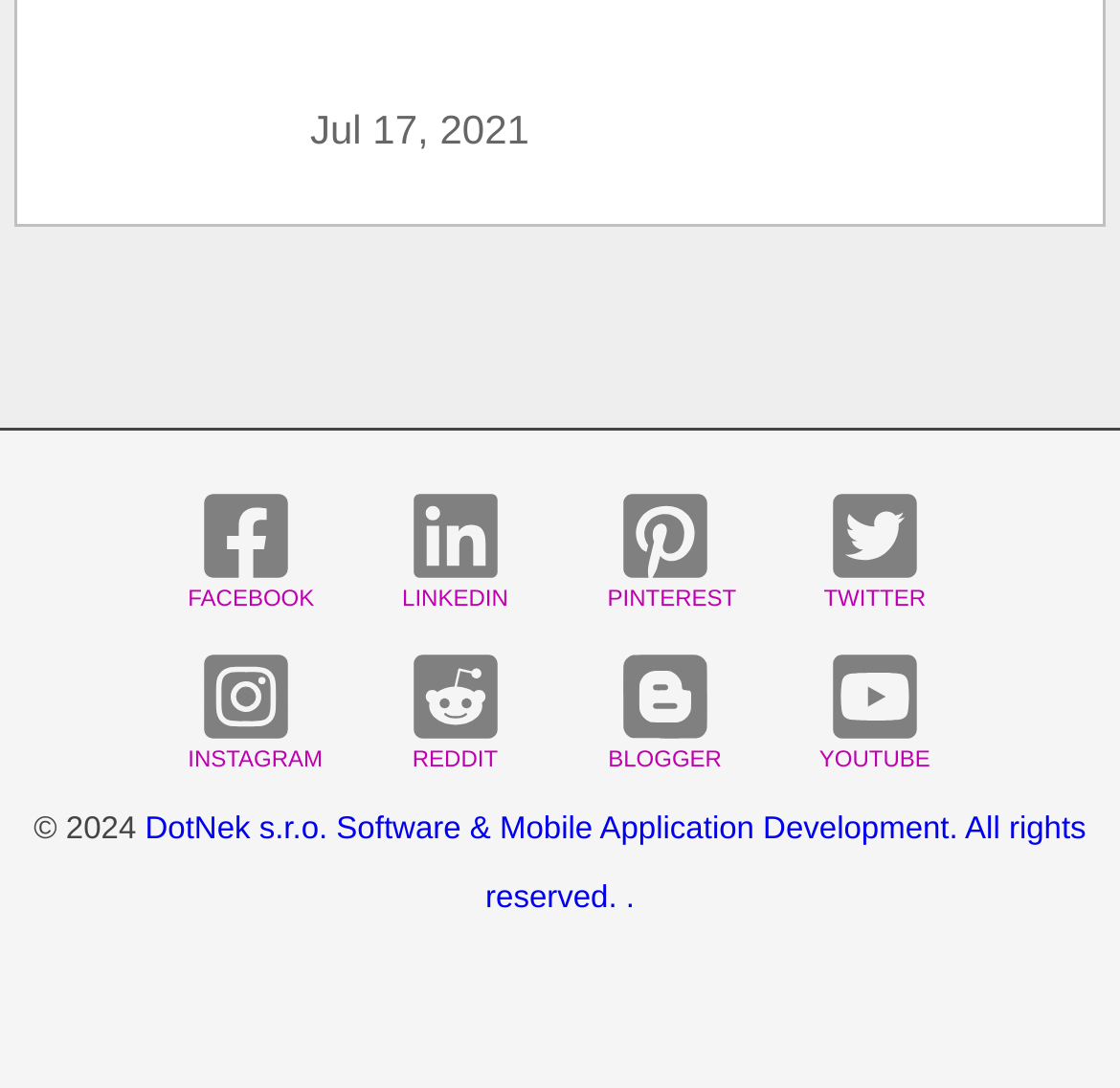How many social media links are present on the webpage?
Refer to the image and provide a one-word or short phrase answer.

7